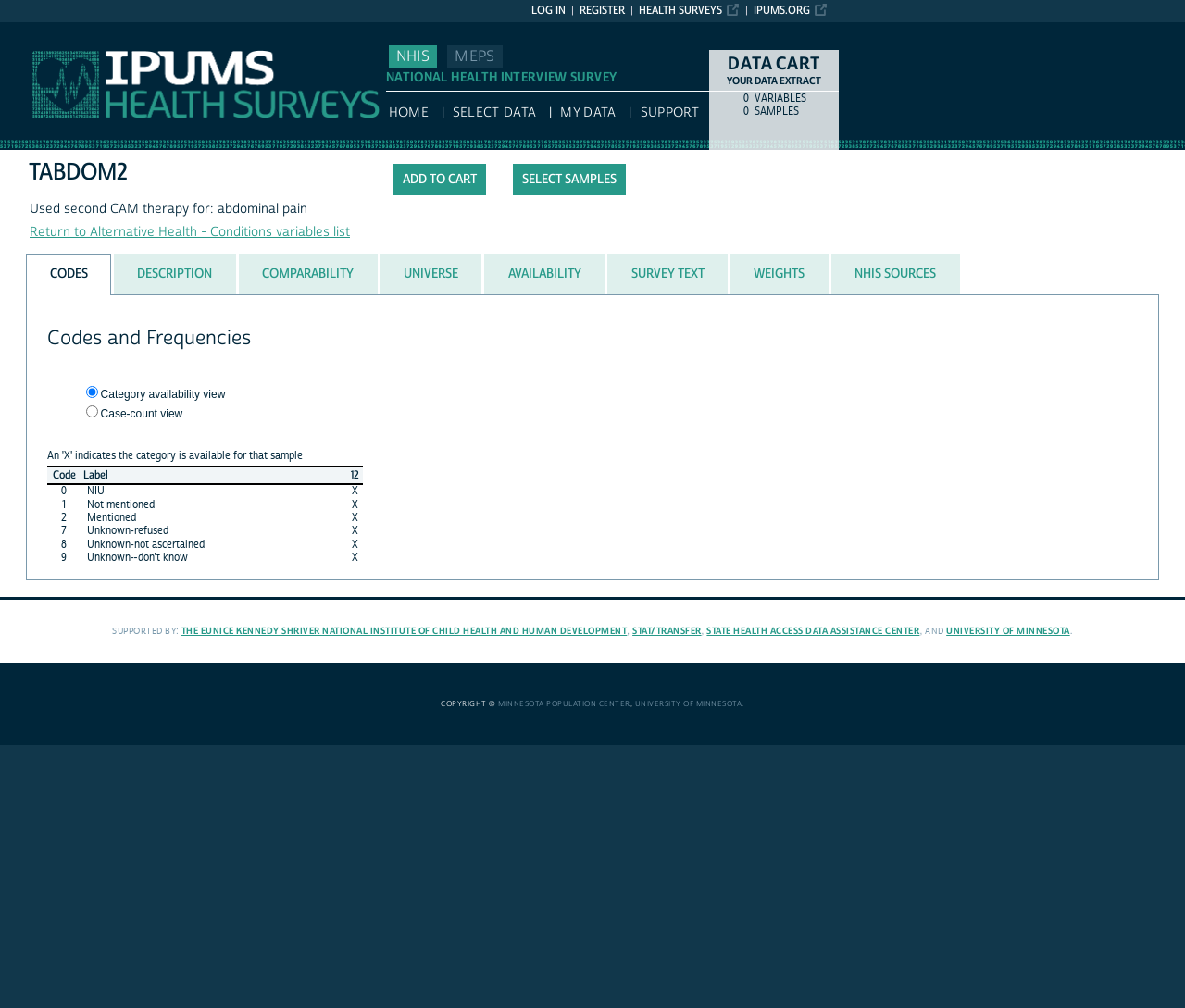What is the variable name of the current tab?
Please provide a comprehensive answer based on the information in the image.

I found the answer by looking at the StaticText element with the text 'TABDOM2' at coordinates [0.024, 0.156, 0.112, 0.185].